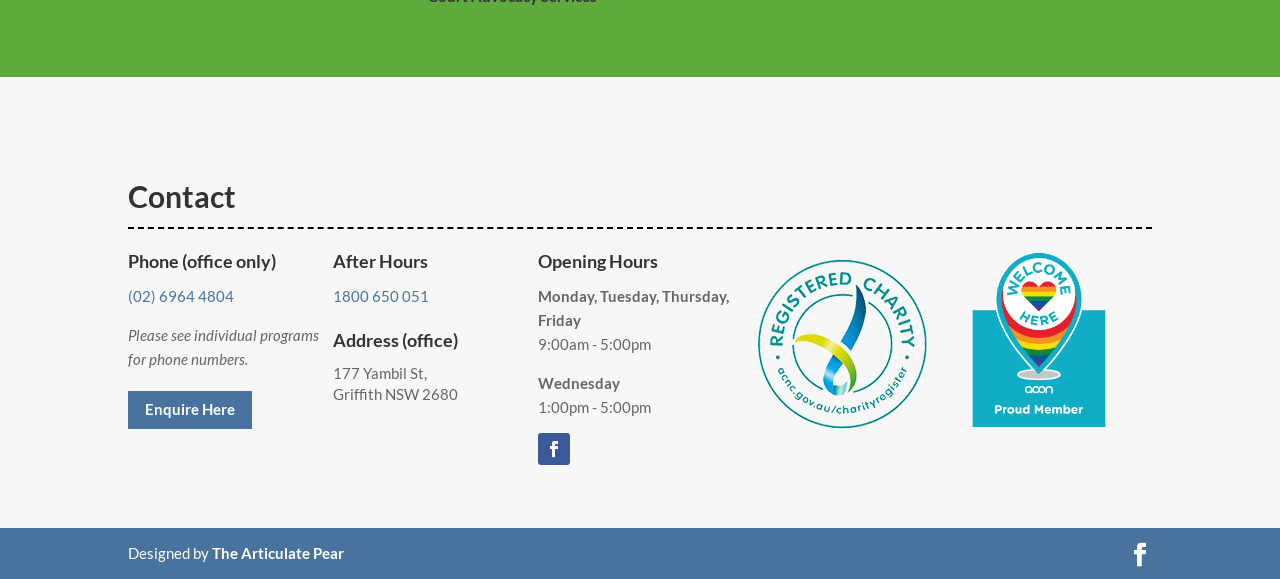Find the bounding box of the element with the following description: "Facebook". The coordinates must be four float numbers between 0 and 1, formatted as [left, top, right, bottom].

[0.881, 0.937, 0.9, 0.979]